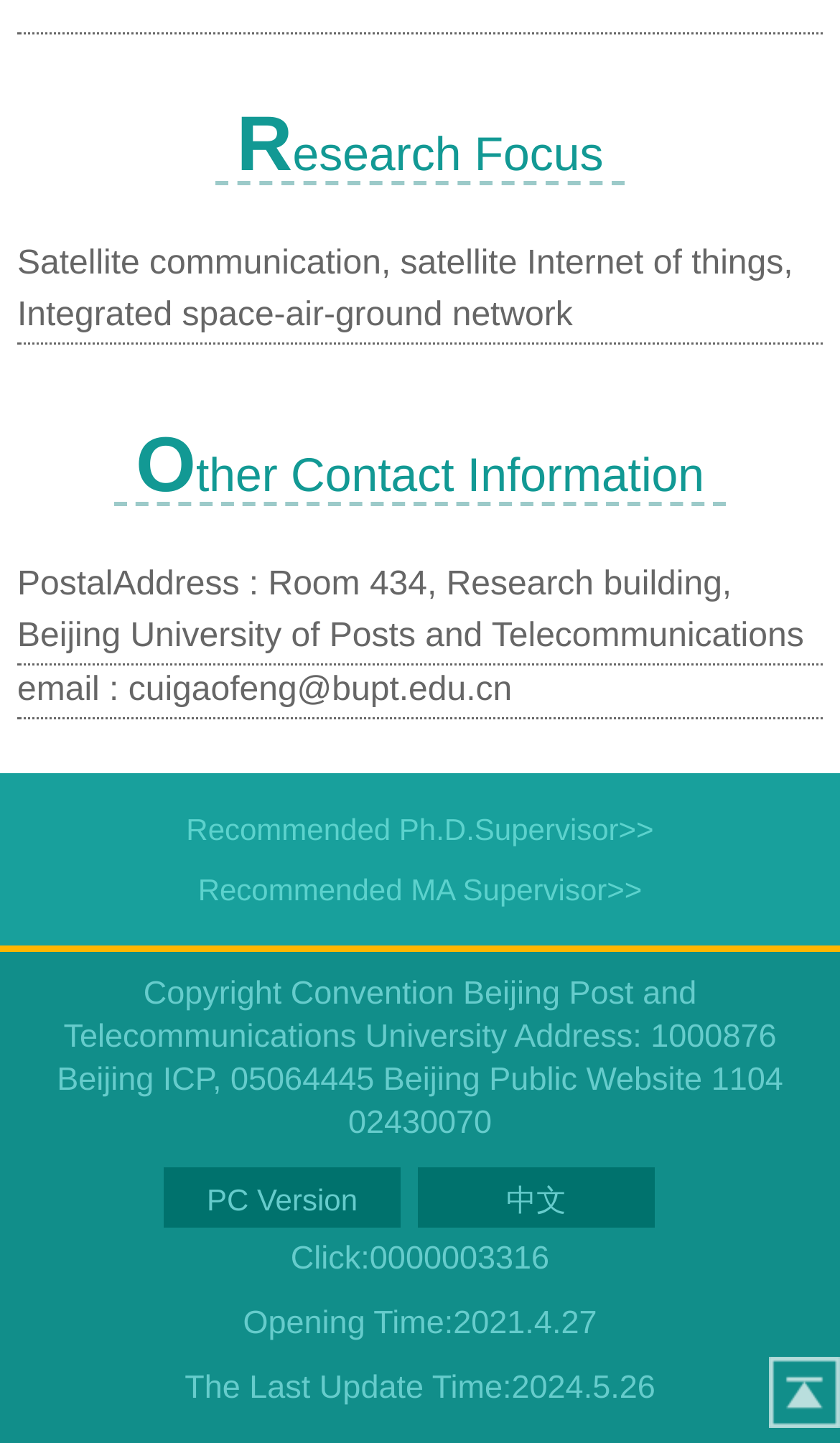Give the bounding box coordinates for the element described as: "中文".

[0.603, 0.819, 0.674, 0.843]